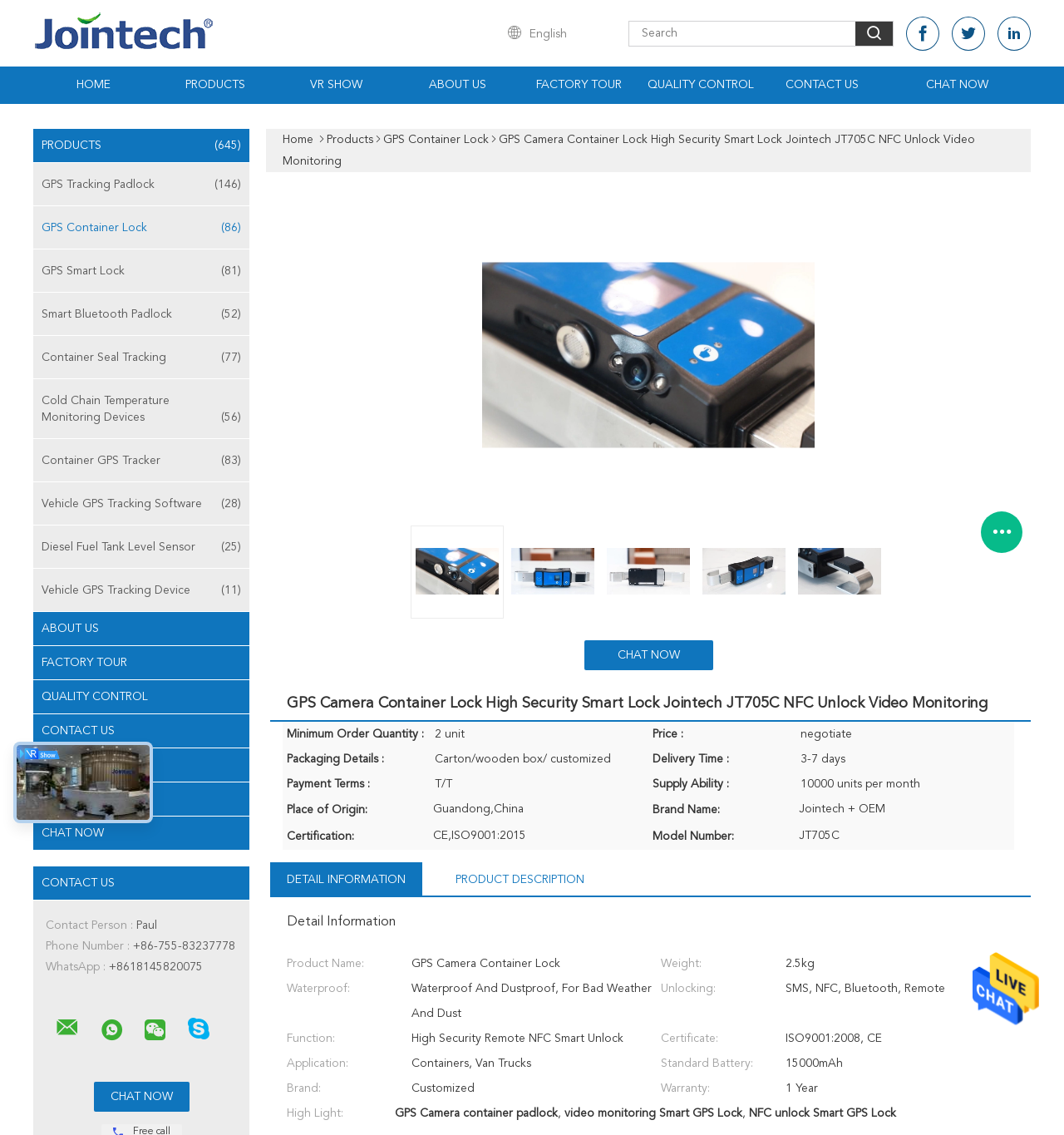Explain in detail what you observe on this webpage.

This webpage appears to be a product page for a GPS camera container lock, specifically the Jointech JT705C NFC Unlock Video Monitoring model. At the top of the page, there is a navigation menu with links to various sections, including HOME, PRODUCTS, VR SHOW, ABOUT US, FACTORY TOUR, QUALITY CONTROL, and CONTACT US. 

Below the navigation menu, there is a search bar and a language selection dropdown menu with the option to select "English". On the top-right corner, there are several social media links and a "CHAT NOW" button.

The main content of the page is divided into two sections. On the left side, there is a table of contents with links to various product categories, including GPS Tracking Padlock, GPS Container Lock, GPS Smart Lock, and others. Each category has a number in parentheses, indicating the number of products in that category.

On the right side, there is a detailed description of the Jointech JT705C NFC Unlock Video Monitoring product, including its name, a product image, and a table with product specifications. There are also several "CHAT NOW" buttons and social media links scattered throughout the page.

At the bottom of the page, there is a contact information section with the contact person's name, phone number, WhatsApp number, and email address. There are also several social media links and a "CHAT NOW" button.